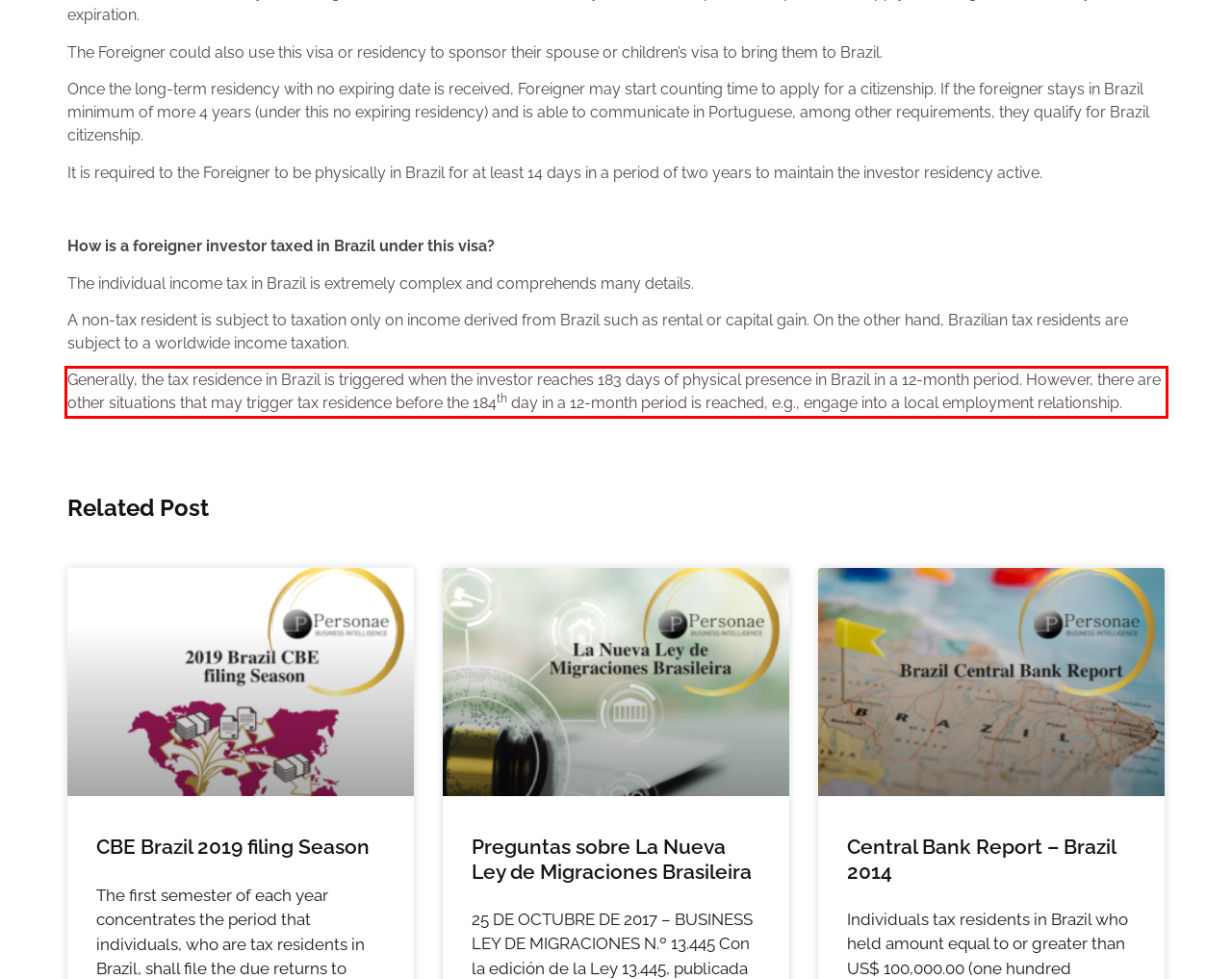You have a screenshot of a webpage with a red bounding box. Use OCR to generate the text contained within this red rectangle.

Generally, the tax residence in Brazil is triggered when the investor reaches 183 days of physical presence in Brazil in a 12-month period. However, there are other situations that may trigger tax residence before the 184th day in a 12-month period is reached, e.g., engage into a local employment relationship.